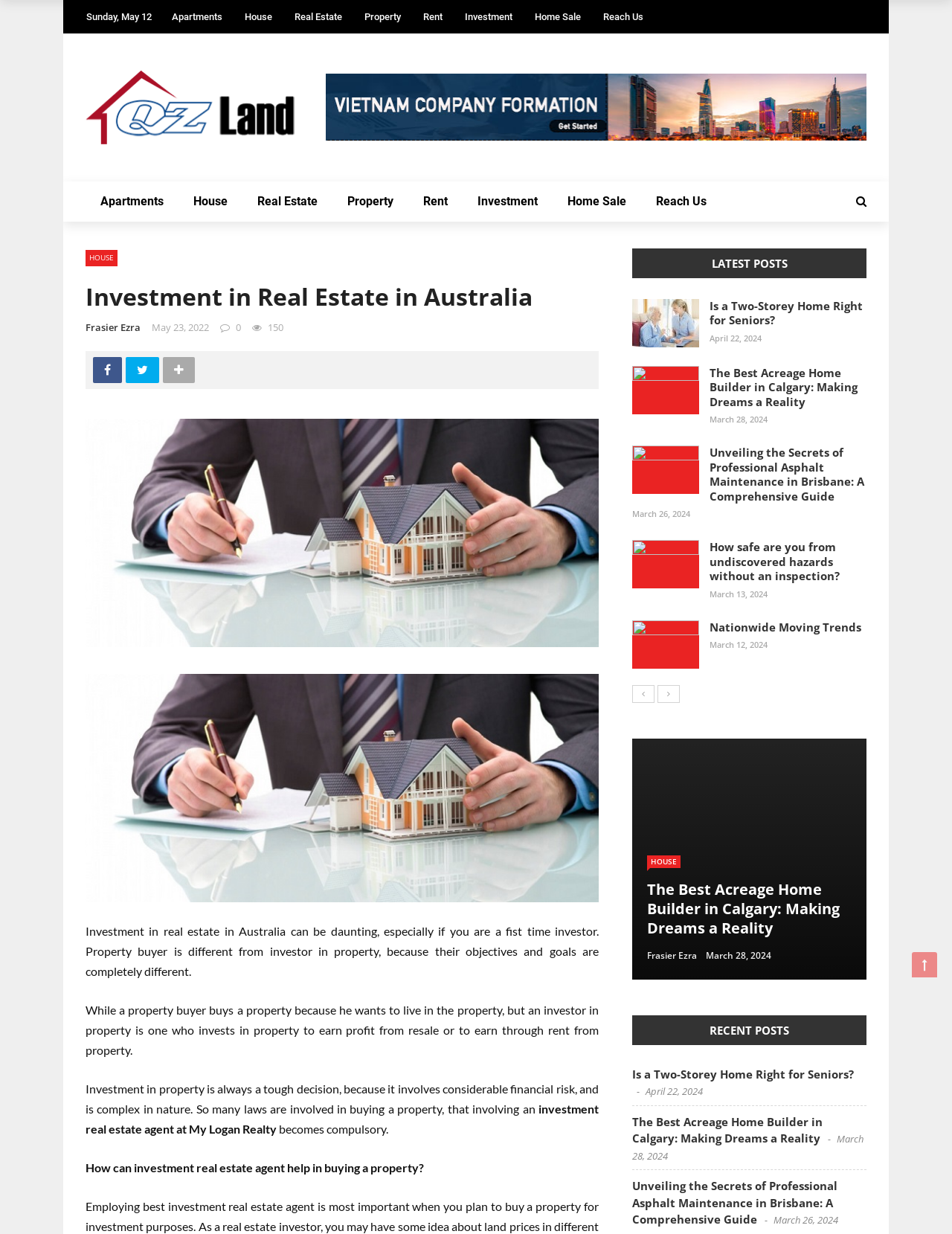Can you pinpoint the bounding box coordinates for the clickable element required for this instruction: "View this Resource"? The coordinates should be four float numbers between 0 and 1, i.e., [left, top, right, bottom].

None